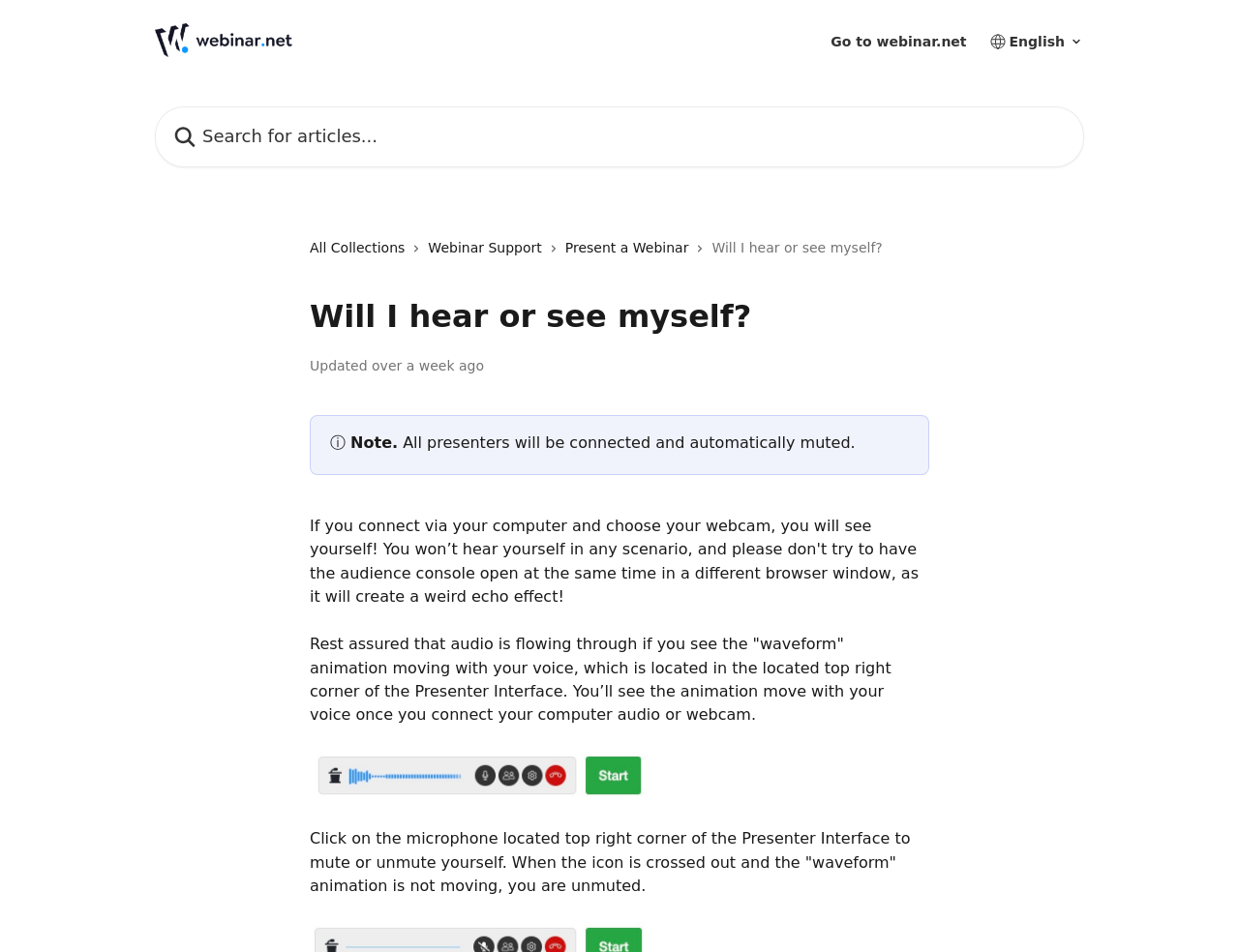Bounding box coordinates should be in the format (top-left x, top-left y, bottom-right x, bottom-right y) and all values should be floating point numbers between 0 and 1. Determine the bounding box coordinate for the UI element described as: Cancellation and refund

None